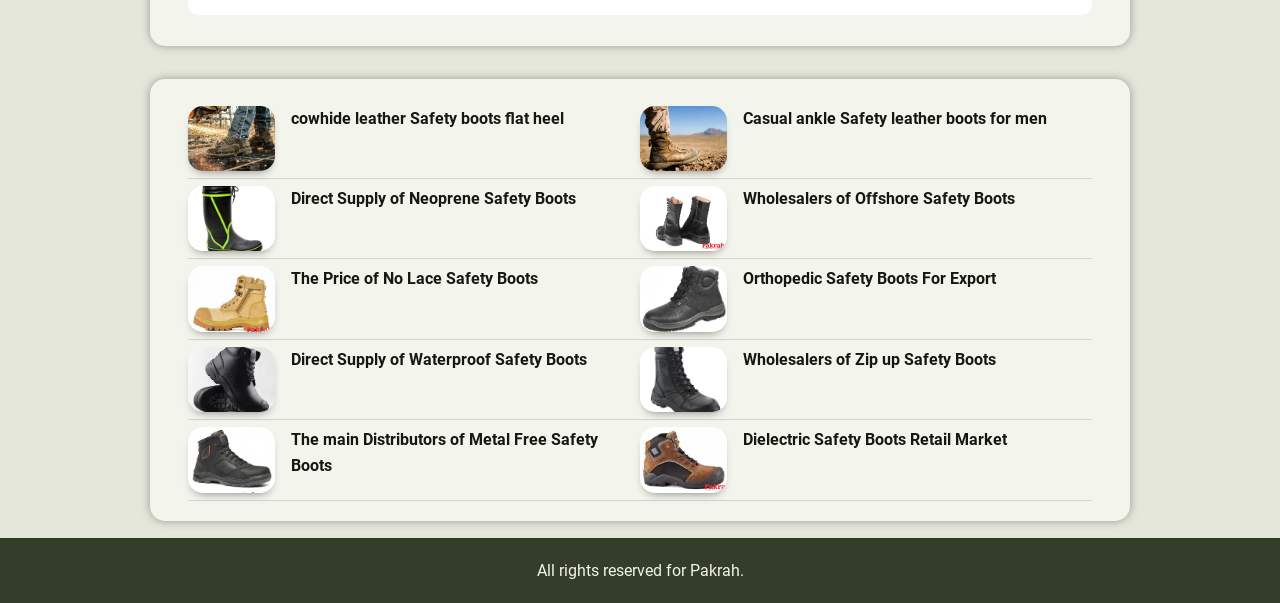Find the bounding box coordinates of the element to click in order to complete the given instruction: "Explore Casual ankle Safety leather boots for men."

[0.5, 0.175, 0.568, 0.284]